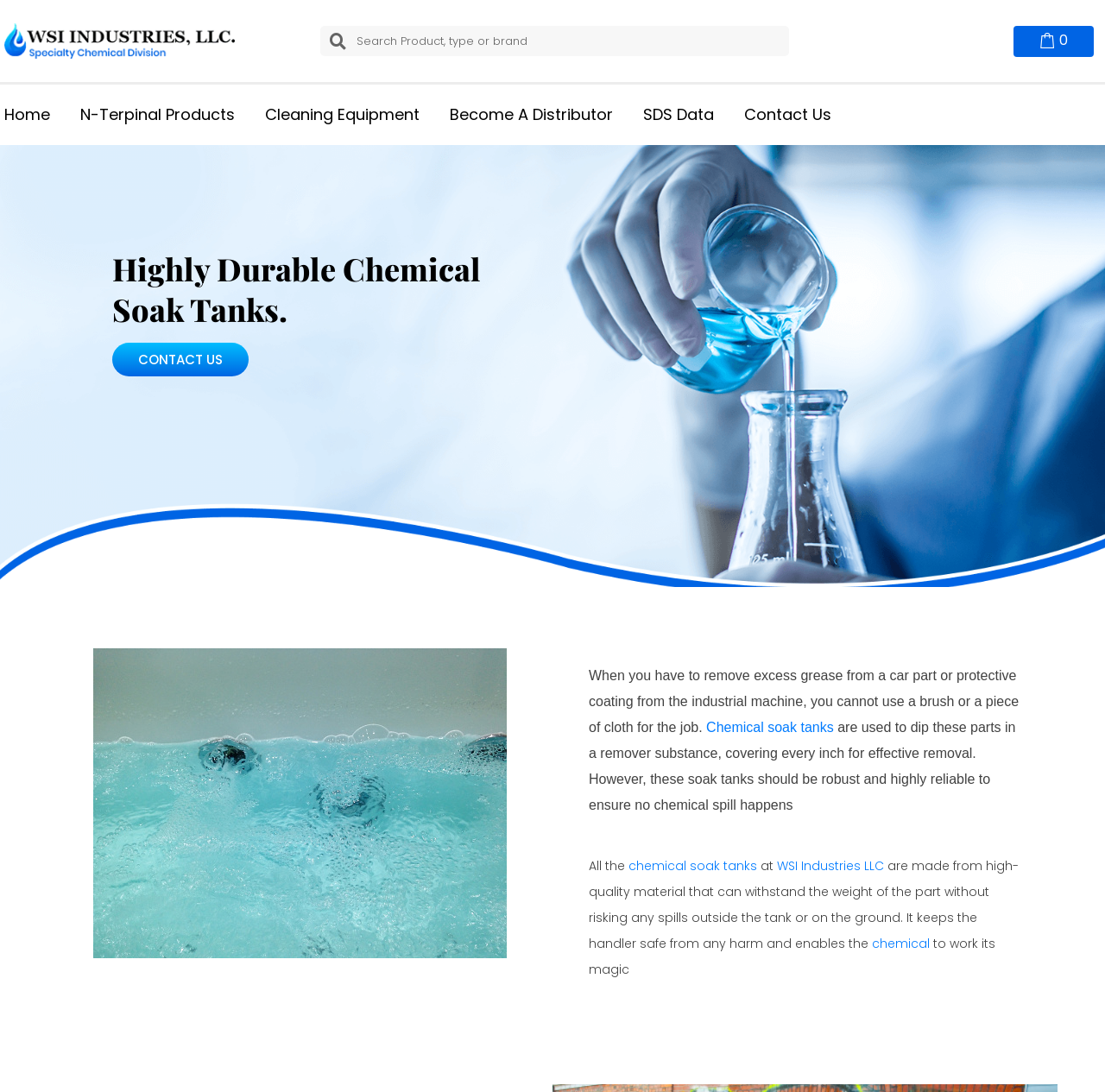Identify and provide the bounding box for the element described by: "Chemical soak tanks".

[0.639, 0.659, 0.754, 0.672]